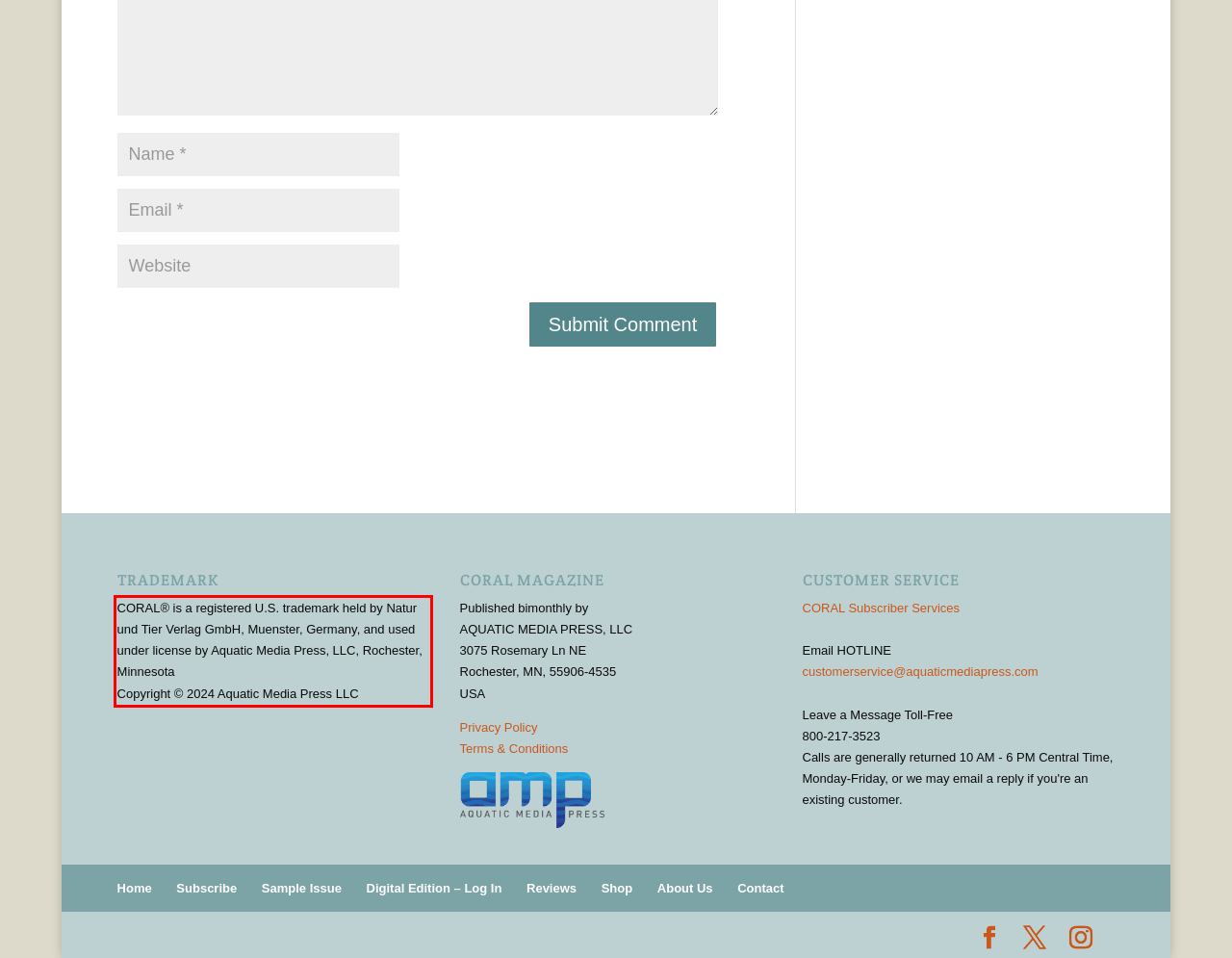With the provided screenshot of a webpage, locate the red bounding box and perform OCR to extract the text content inside it.

CORAL® is a registered U.S. trademark held by Natur und Tier Verlag GmbH, Muenster, Germany, and used under license by Aquatic Media Press, LLC, Rochester, Minnesota Copyright © 2024 Aquatic Media Press LLC